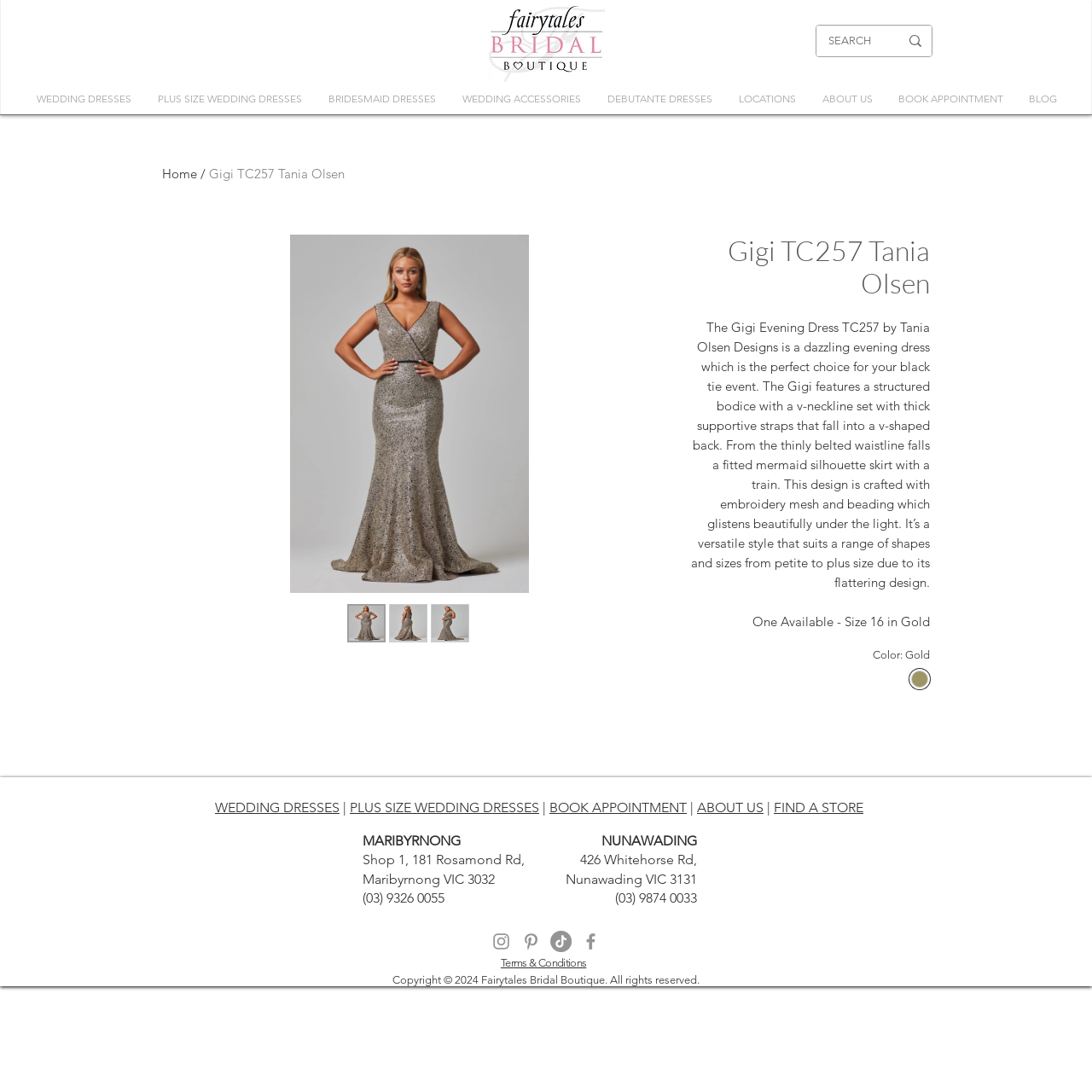Give a one-word or short phrase answer to the question: 
What is the purpose of the search box?

To search the website